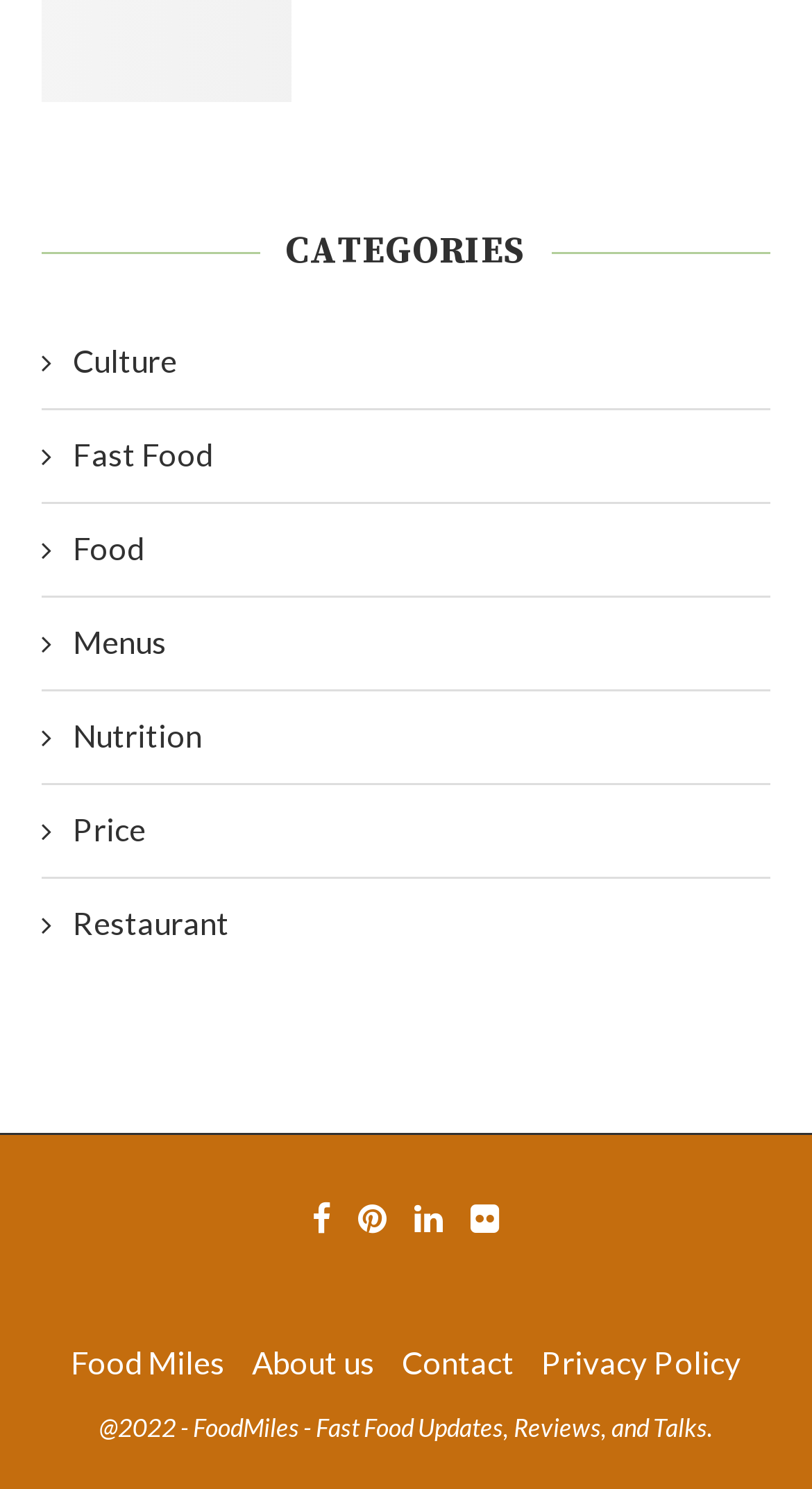Determine the bounding box coordinates of the region I should click to achieve the following instruction: "Explore Food". Ensure the bounding box coordinates are four float numbers between 0 and 1, i.e., [left, top, right, bottom].

[0.051, 0.354, 0.944, 0.383]